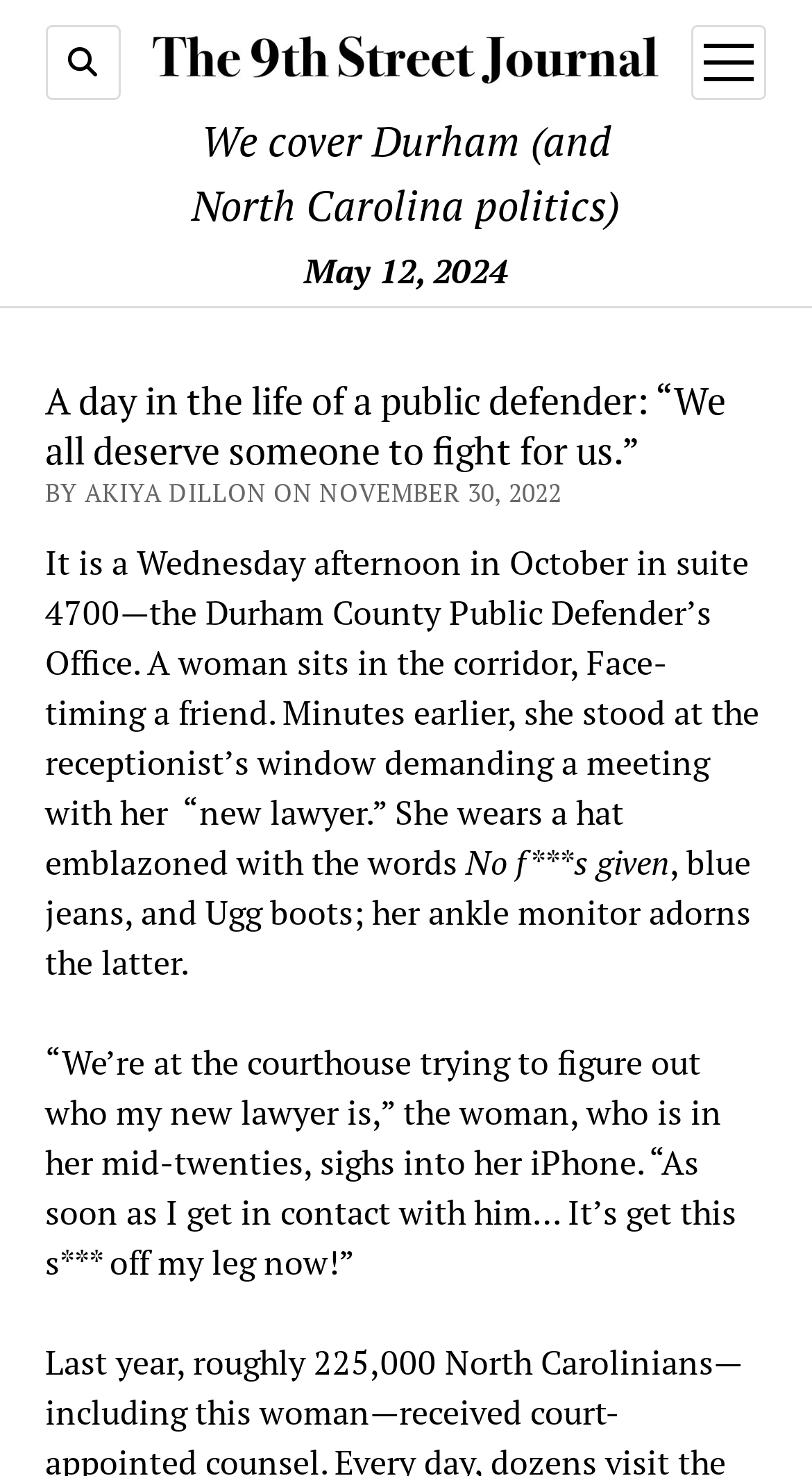Provide a single word or phrase to answer the given question: 
What is the date of the article?

November 30, 2022